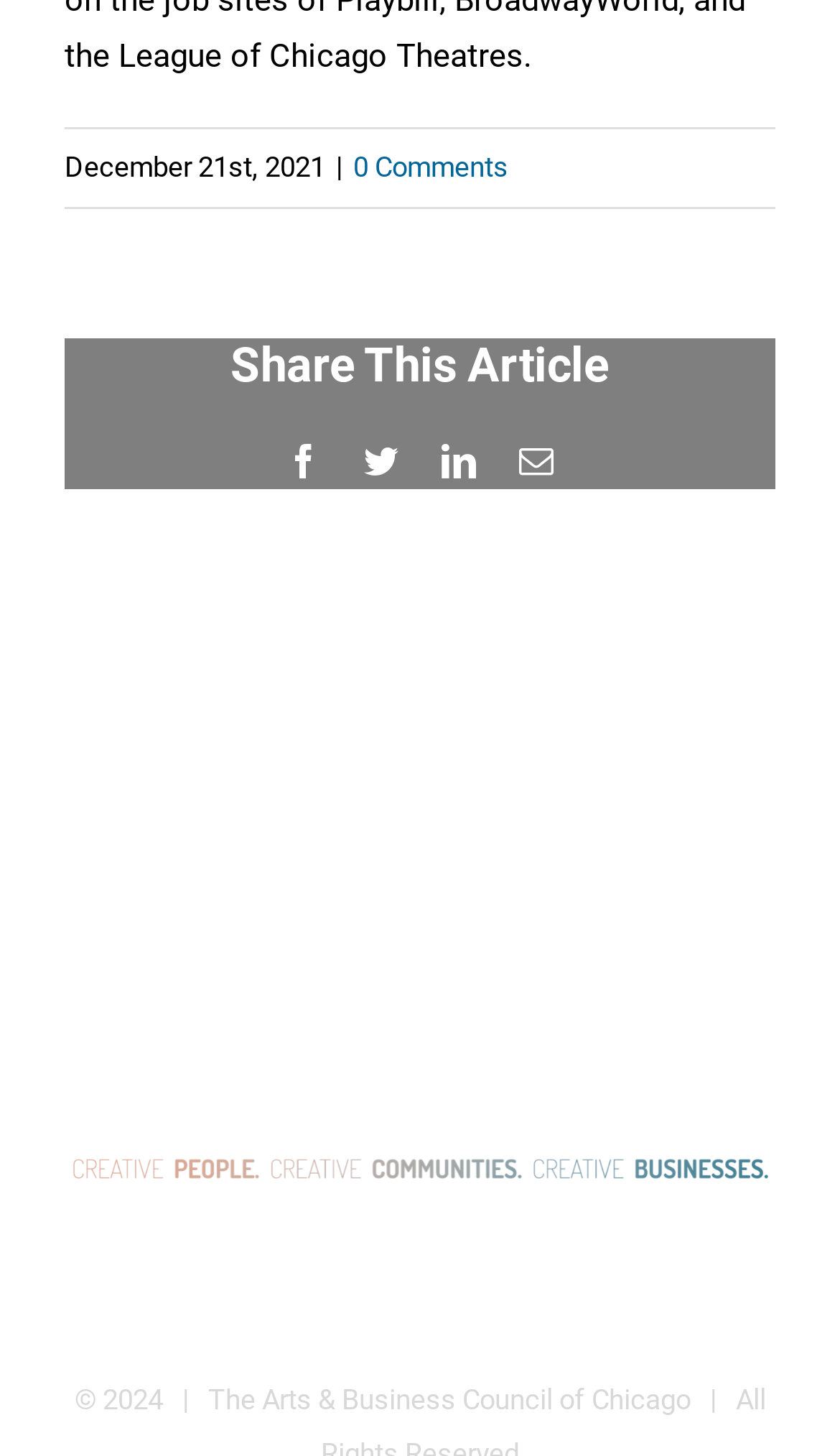Determine the bounding box for the HTML element described here: "June 14, 2021". The coordinates should be given as [left, top, right, bottom] with each number being a float between 0 and 1.

None